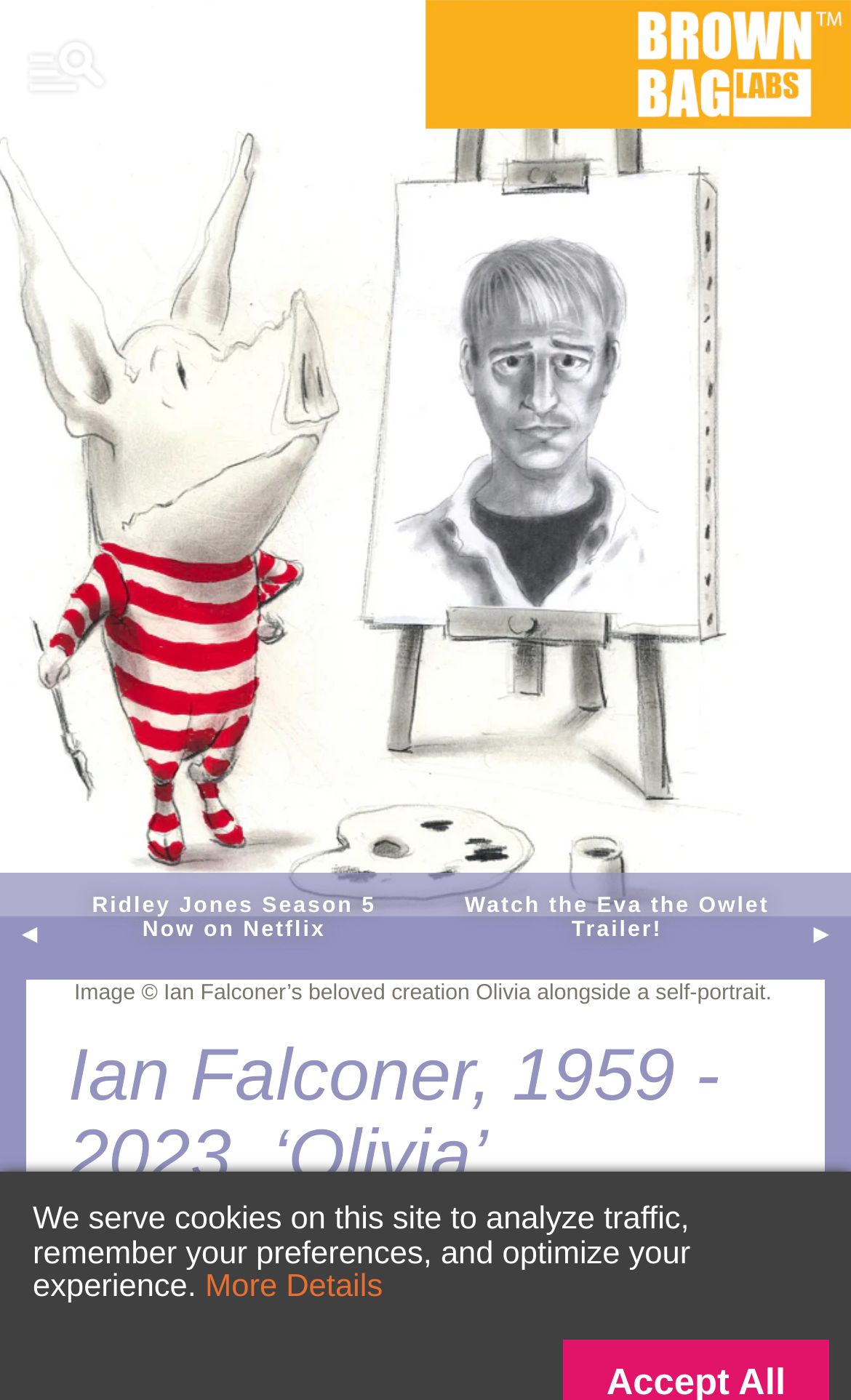Kindly respond to the following question with a single word or a brief phrase: 
What is the name of the character in the image?

Olivia